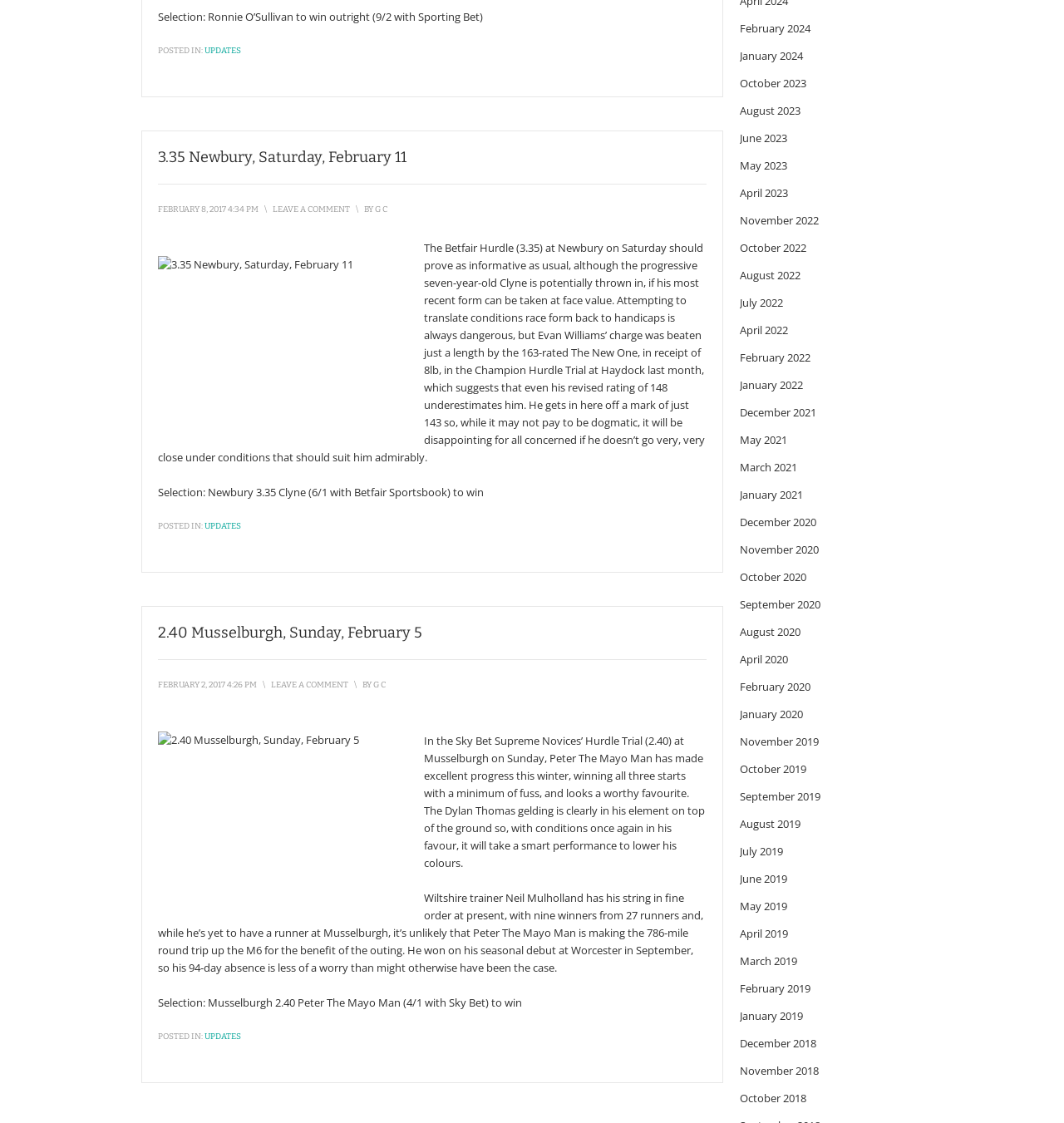Identify the bounding box coordinates for the region to click in order to carry out this instruction: "Click on the '3.35 Newbury, Saturday, February 11' link". Provide the coordinates using four float numbers between 0 and 1, formatted as [left, top, right, bottom].

[0.148, 0.131, 0.382, 0.148]